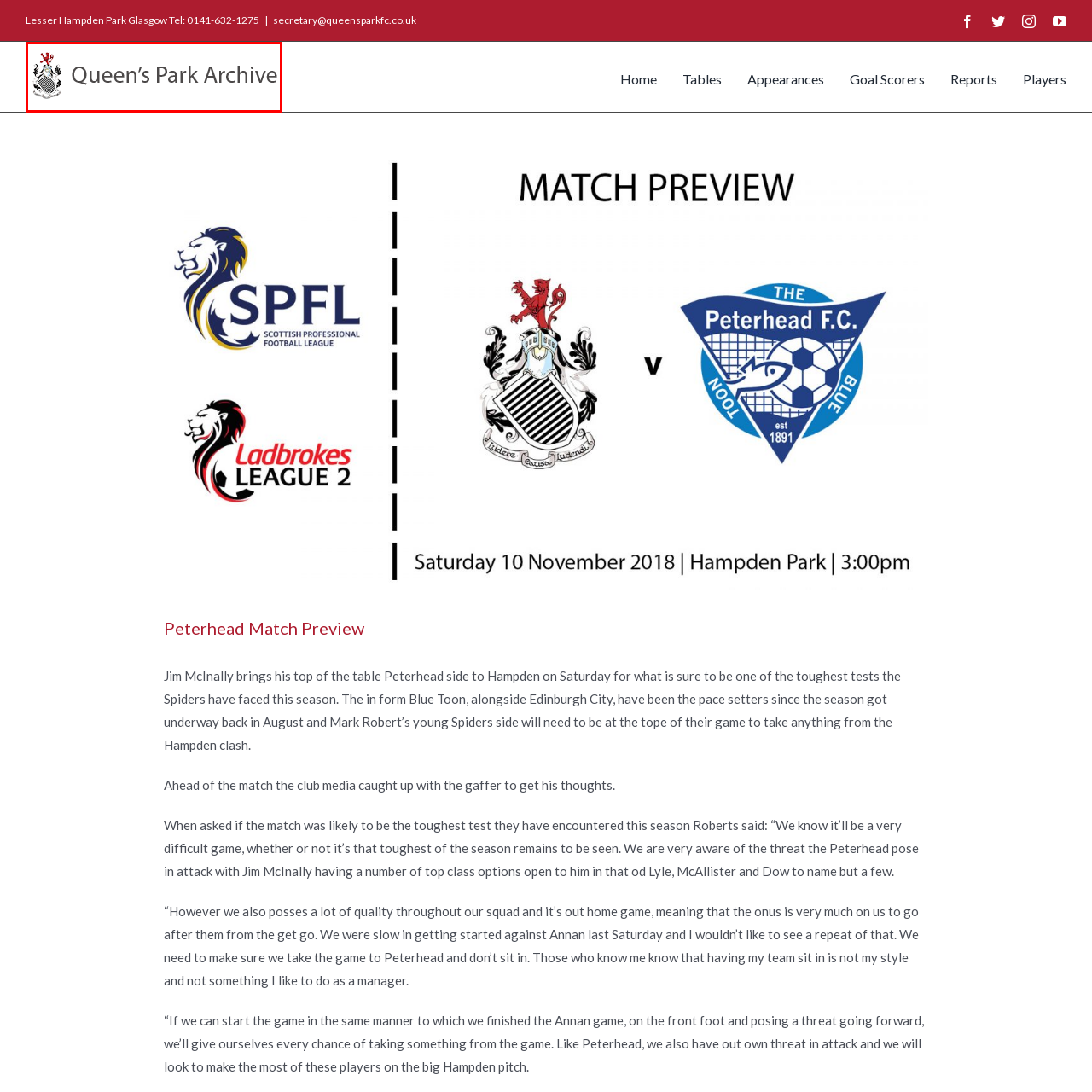What type of information can be found below the logo?
Focus on the part of the image marked with a red bounding box and deliver an in-depth answer grounded in the visual elements you observe.

The caption states that below the logo, important navigation links and match preview details can be found, which suggests that the club is committed to communicating with fans and providing information on upcoming matches and club activities.